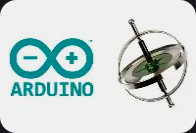What educational opportunities are available in the Arduino ecosystem?
Answer the question with a detailed explanation, including all necessary information.

The question asks about the educational opportunities available in the Arduino ecosystem. According to the caption, the imagery underscores the educational and experimental opportunities available for hobbyists and professionals alike in the realm of STEAM (Science, Technology, Engineering, Arts, and Mathematics).